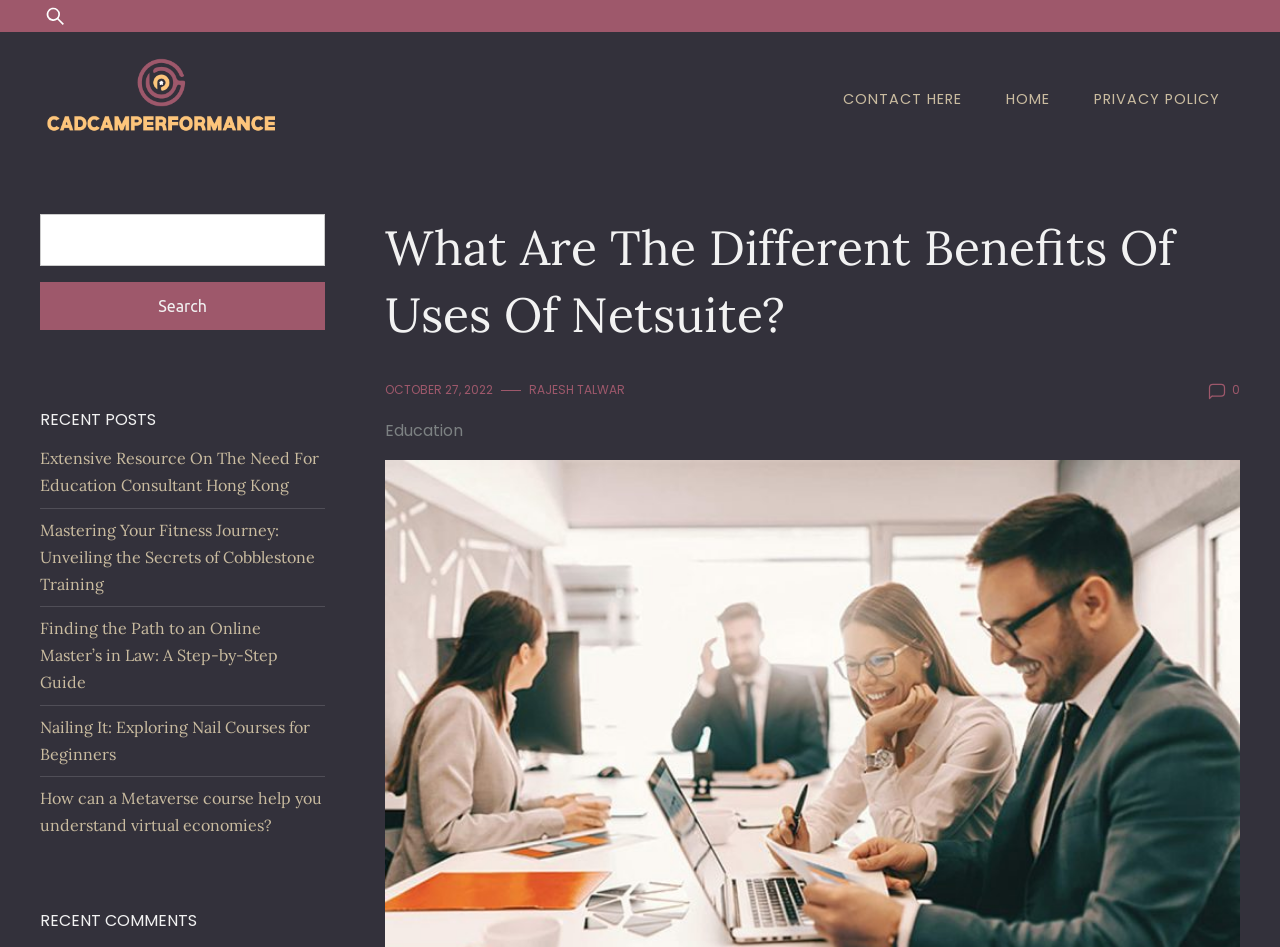Give the bounding box coordinates for the element described as: "Contact here".

[0.643, 0.083, 0.767, 0.126]